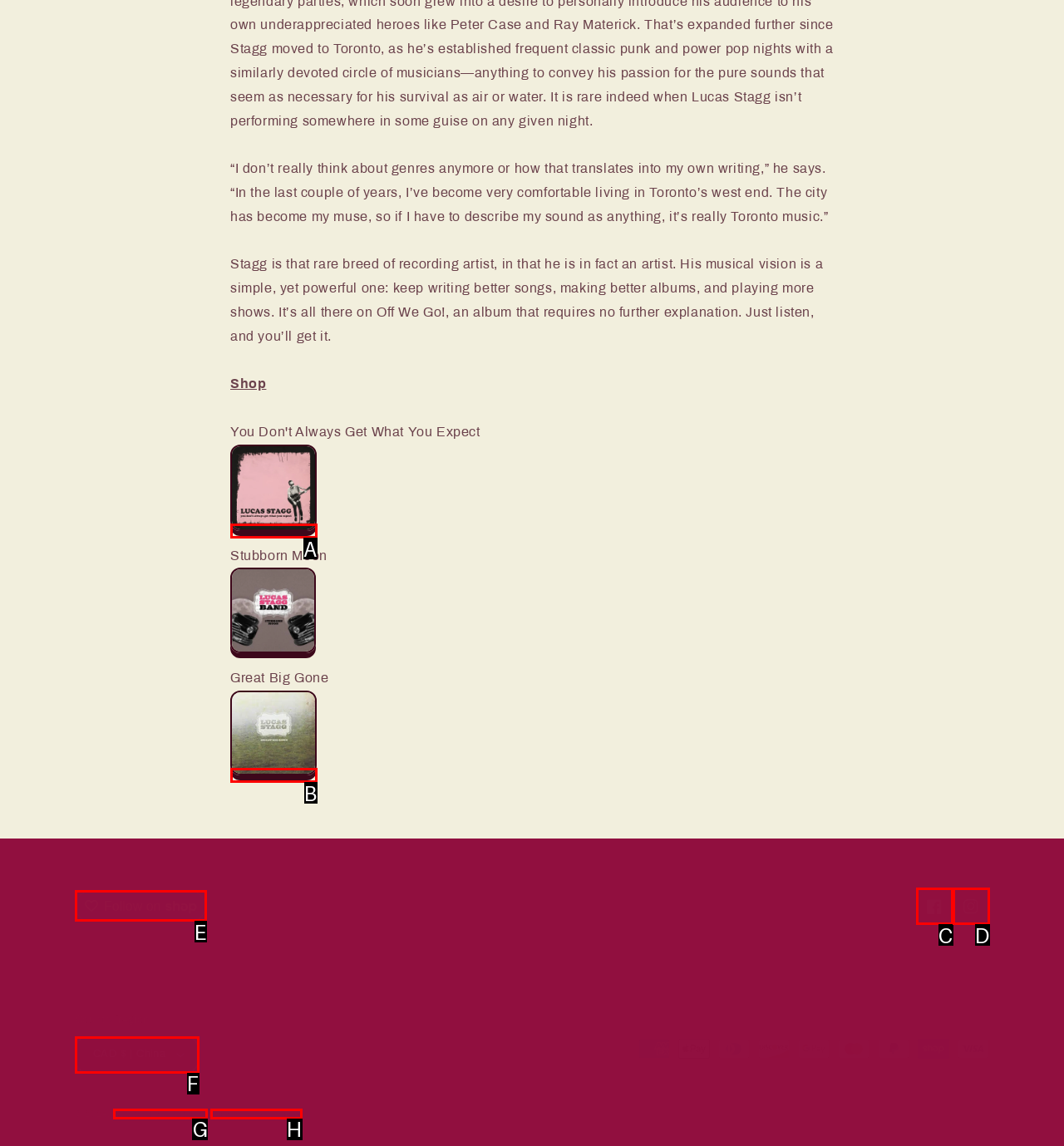Determine which option matches the description: Follow on Following on. Answer using the letter of the option.

E